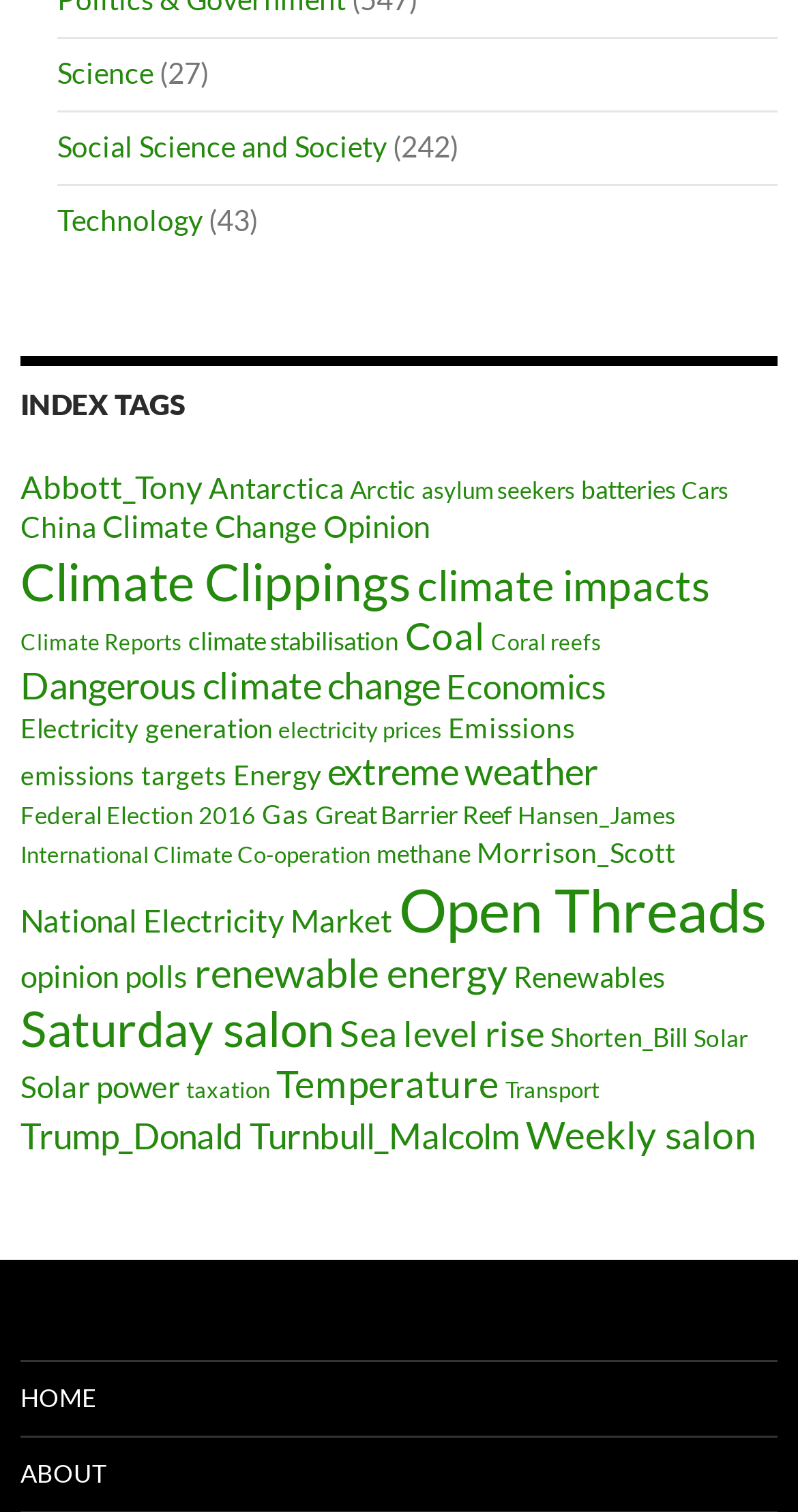Identify the bounding box for the described UI element: "electricity prices".

[0.349, 0.474, 0.554, 0.491]